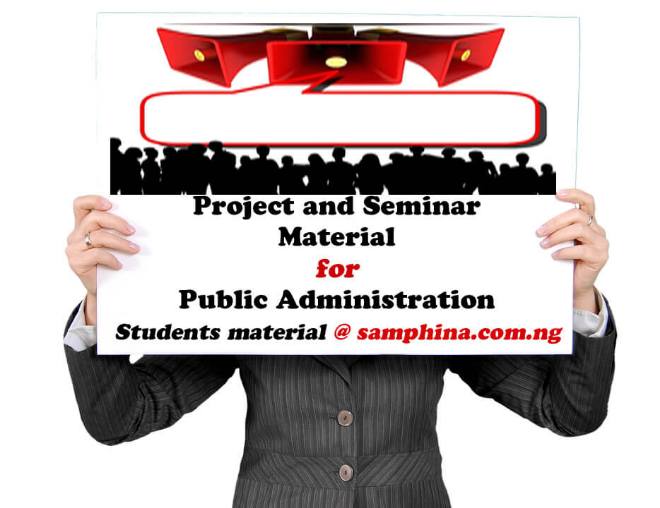What is the website mentioned in the image? Look at the image and give a one-word or short phrase answer.

samphina.com.ng